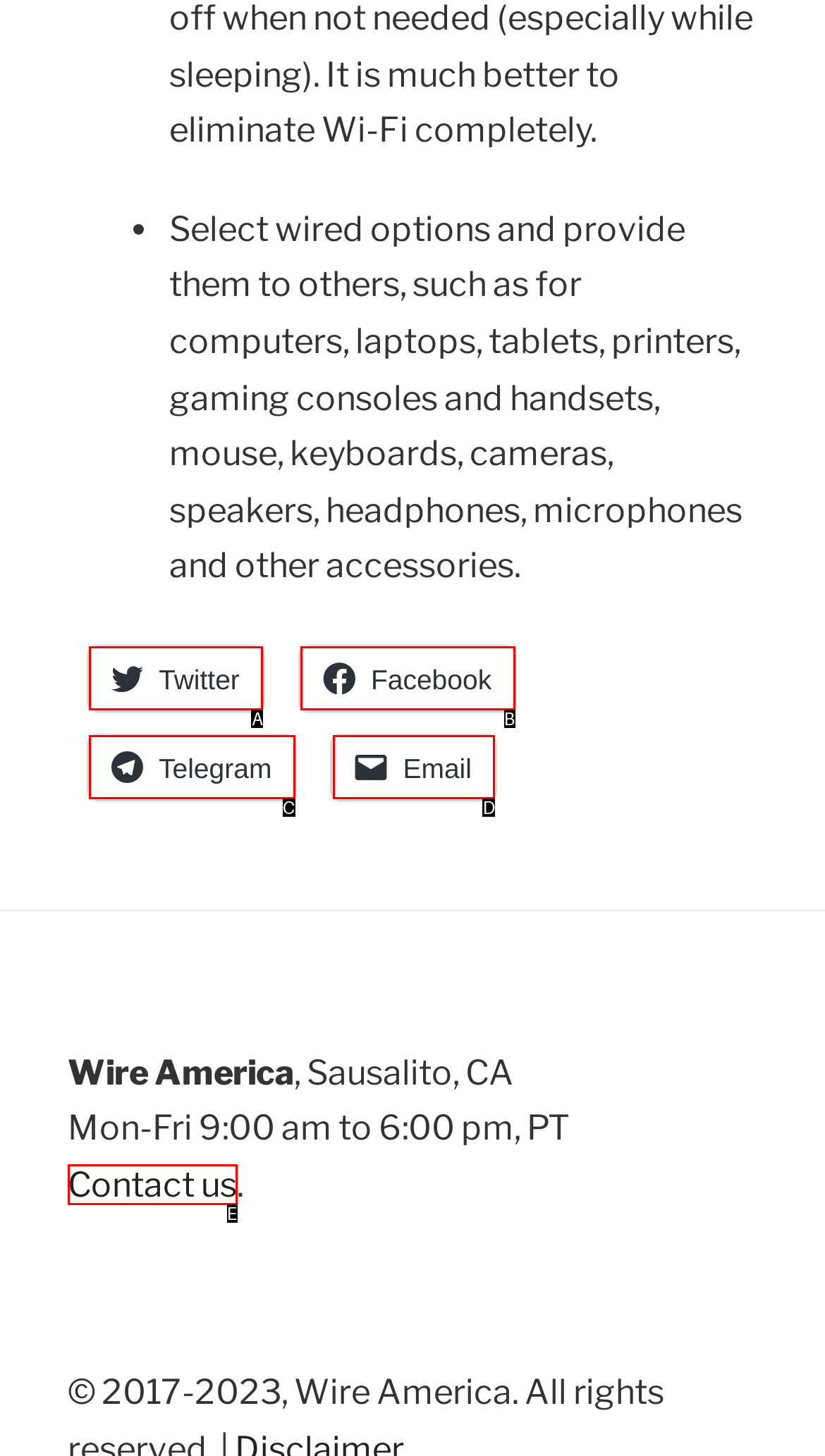With the description: Prerequisites & Corequisites, find the option that corresponds most closely and answer with its letter directly.

None